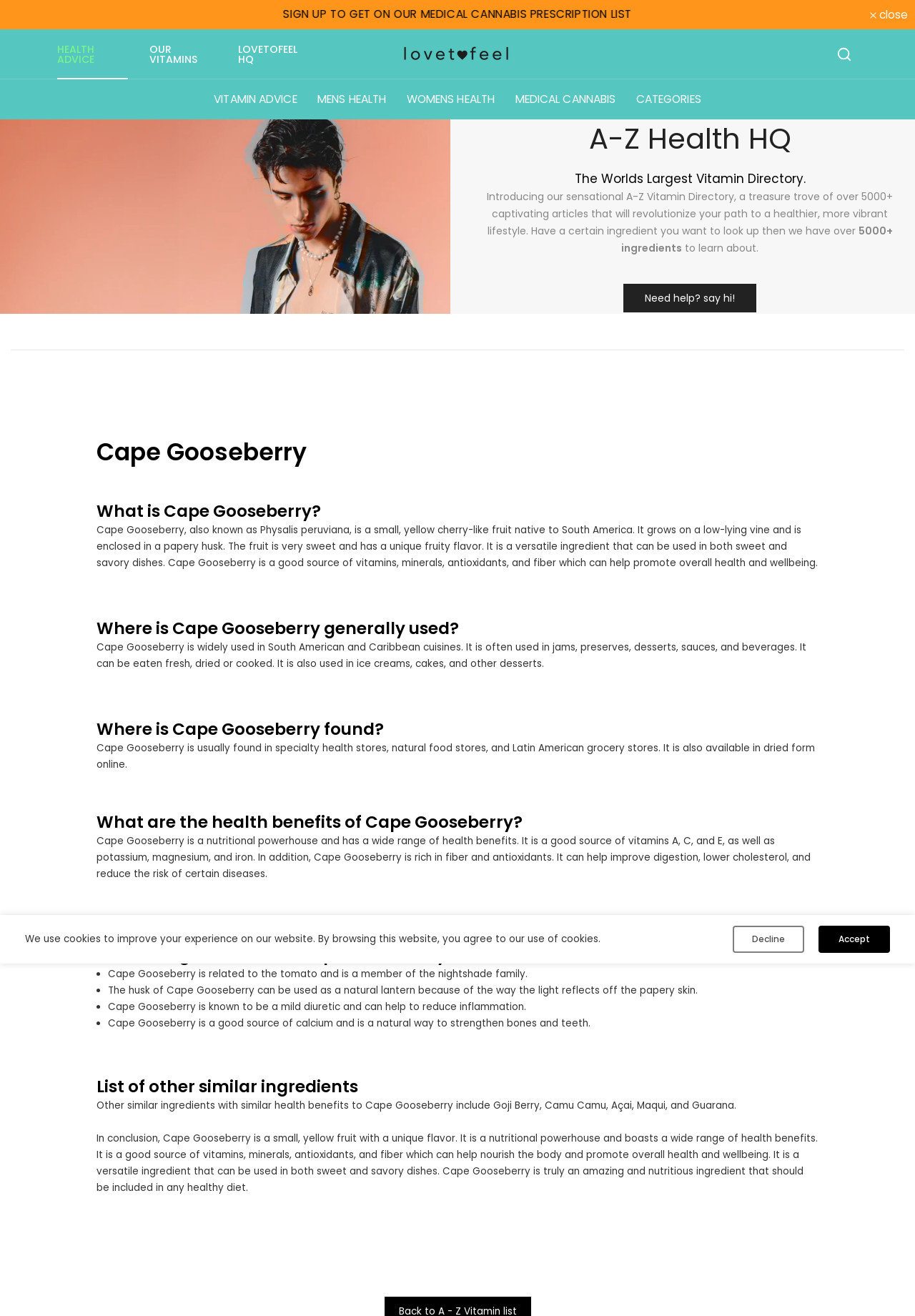Describe the webpage meticulously, covering all significant aspects.

This webpage is about Cape Gooseberry, a small, yellow cherry-like fruit native to South America. At the top of the page, there are two "close" buttons, one on the left and one on the right, and a "SIGN UP TO GET ON OUR MEDICAL CANNABIS PRESCRIPTION LIST" button in the middle. Below this, there are several links to different sections of the website, including "HEALTH ADVICE", "OUR VITAMINS", and "LOVETOFEEL HQ". 

On the left side of the page, there is a menu with links to various health-related topics, including "VITAMIN ADVICE", "MENS HEALTH", "WOMENS HEALTH", and "MEDICAL CANNABIS". 

The main content of the page is divided into several sections, each with a heading. The first section is an introduction to Cape Gooseberry, describing its taste, nutritional value, and uses. The following sections discuss where Cape Gooseberry is generally used, where it can be found, its health benefits, and some interesting facts about the fruit. 

Throughout the page, there are several static text elements, including a brief description of the A-Z Vitamin Directory, a treasure trove of over 5000+ captivating articles that will revolutionize your path to a healthier, more vibrant lifestyle. 

At the bottom of the page, there is a notice about the use of cookies on the website, with options to decline or accept.